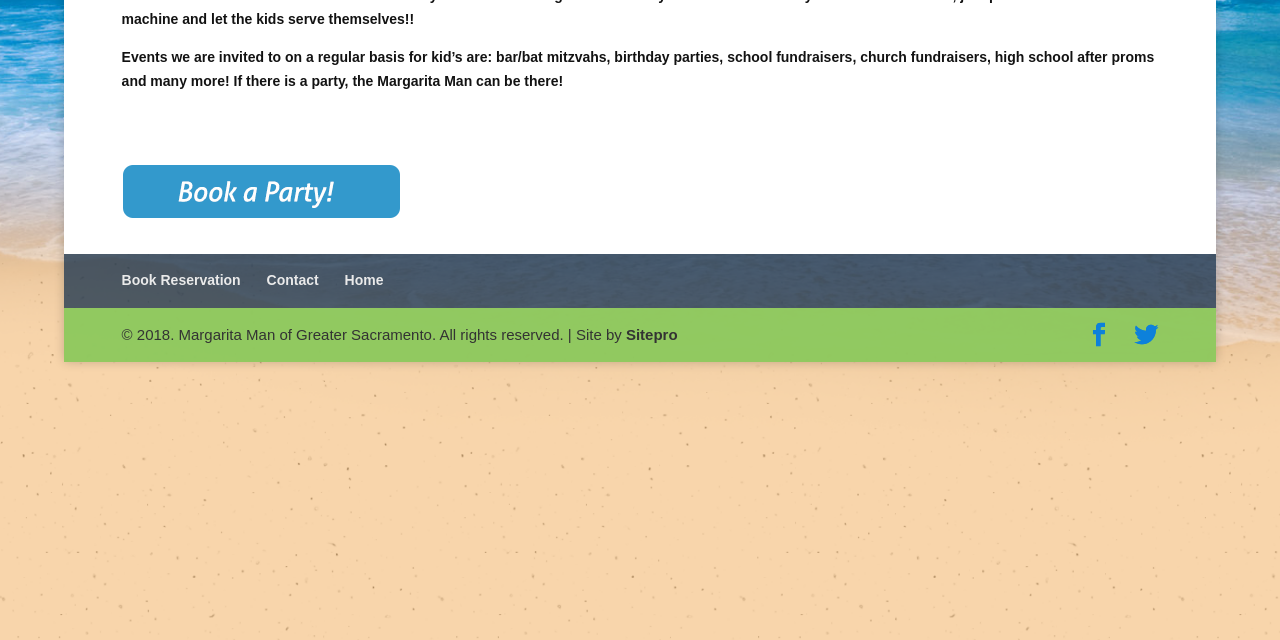Identify the bounding box coordinates for the UI element described as follows: "Book Reservation". Ensure the coordinates are four float numbers between 0 and 1, formatted as [left, top, right, bottom].

[0.095, 0.425, 0.188, 0.45]